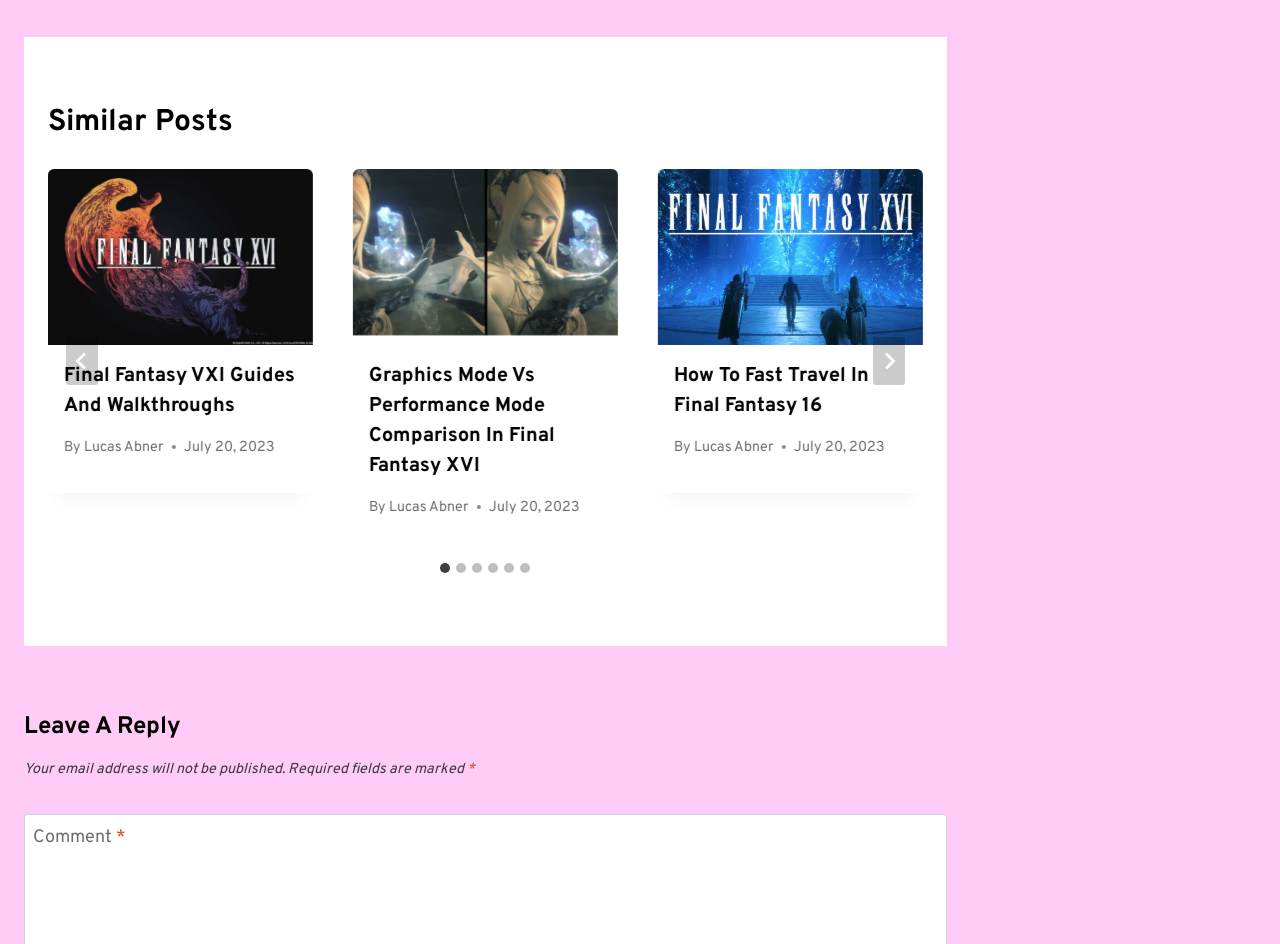Pinpoint the bounding box coordinates for the area that should be clicked to perform the following instruction: "Select the '2 of 6' slide".

[0.276, 0.179, 0.483, 0.585]